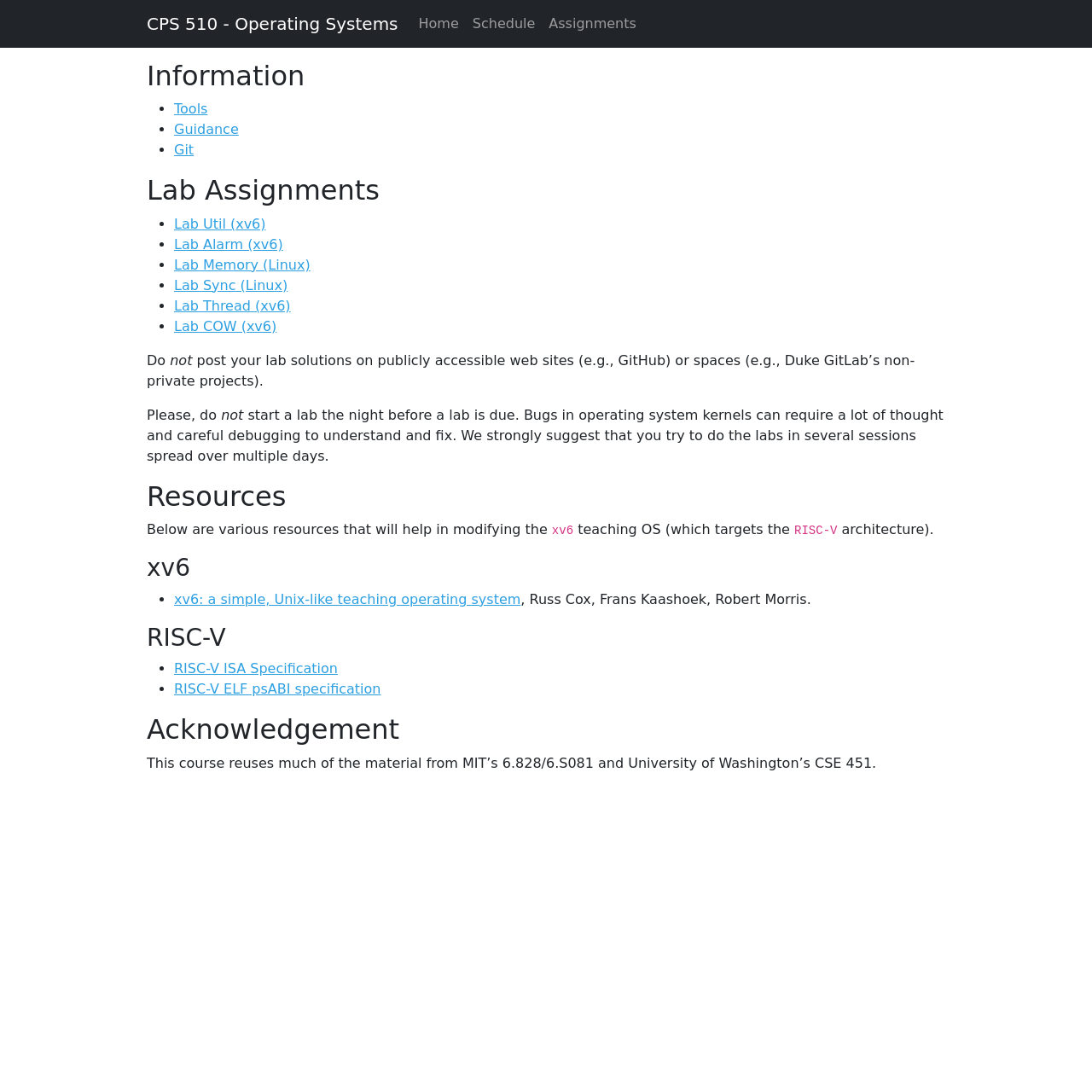Answer this question using a single word or a brief phrase:
What is the warning about lab solutions?

Do not post on publicly accessible web sites